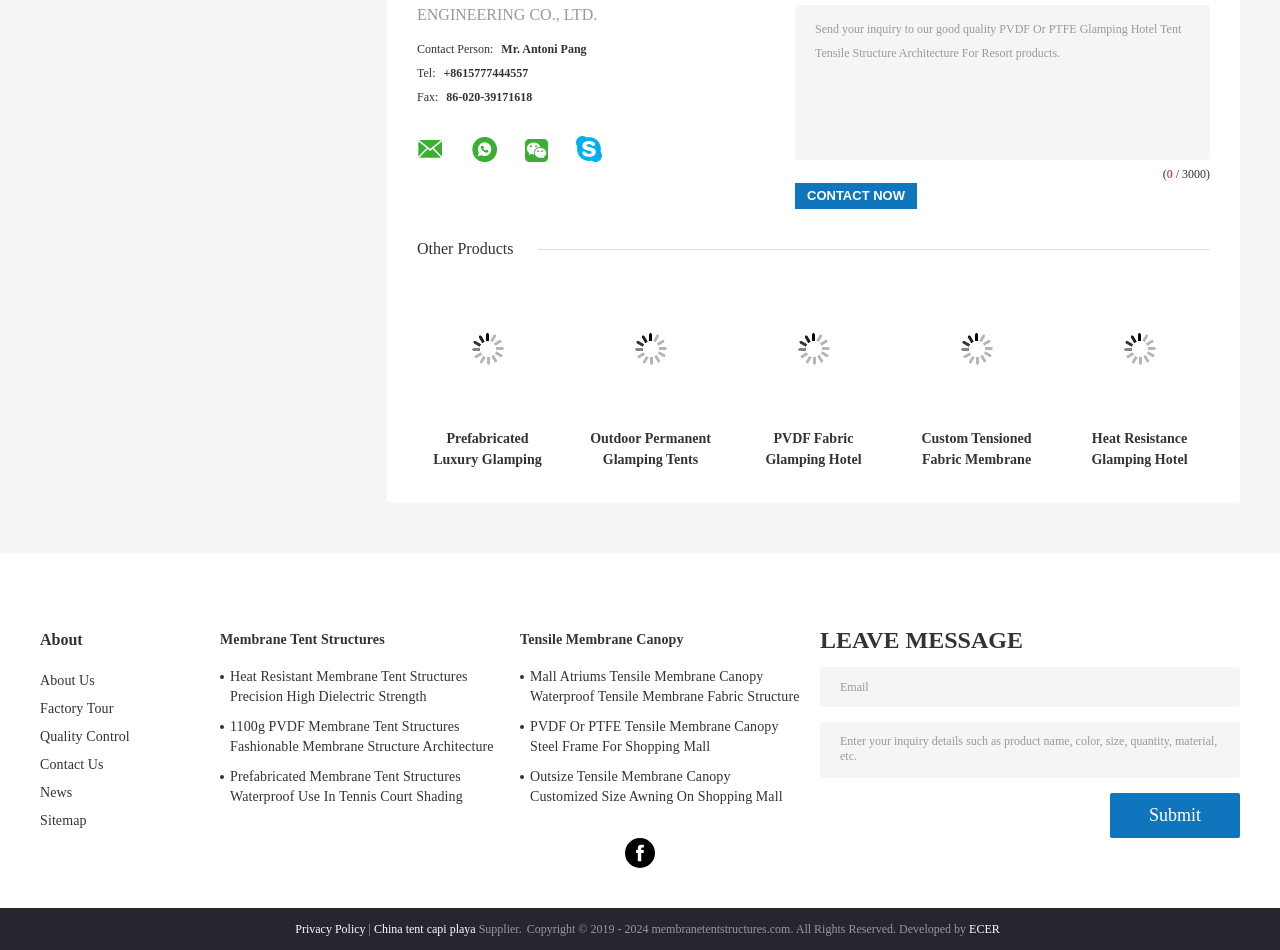Locate the bounding box coordinates of the clickable region necessary to complete the following instruction: "Leave a message". Provide the coordinates in the format of four float numbers between 0 and 1, i.e., [left, top, right, bottom].

[0.641, 0.66, 0.799, 0.687]